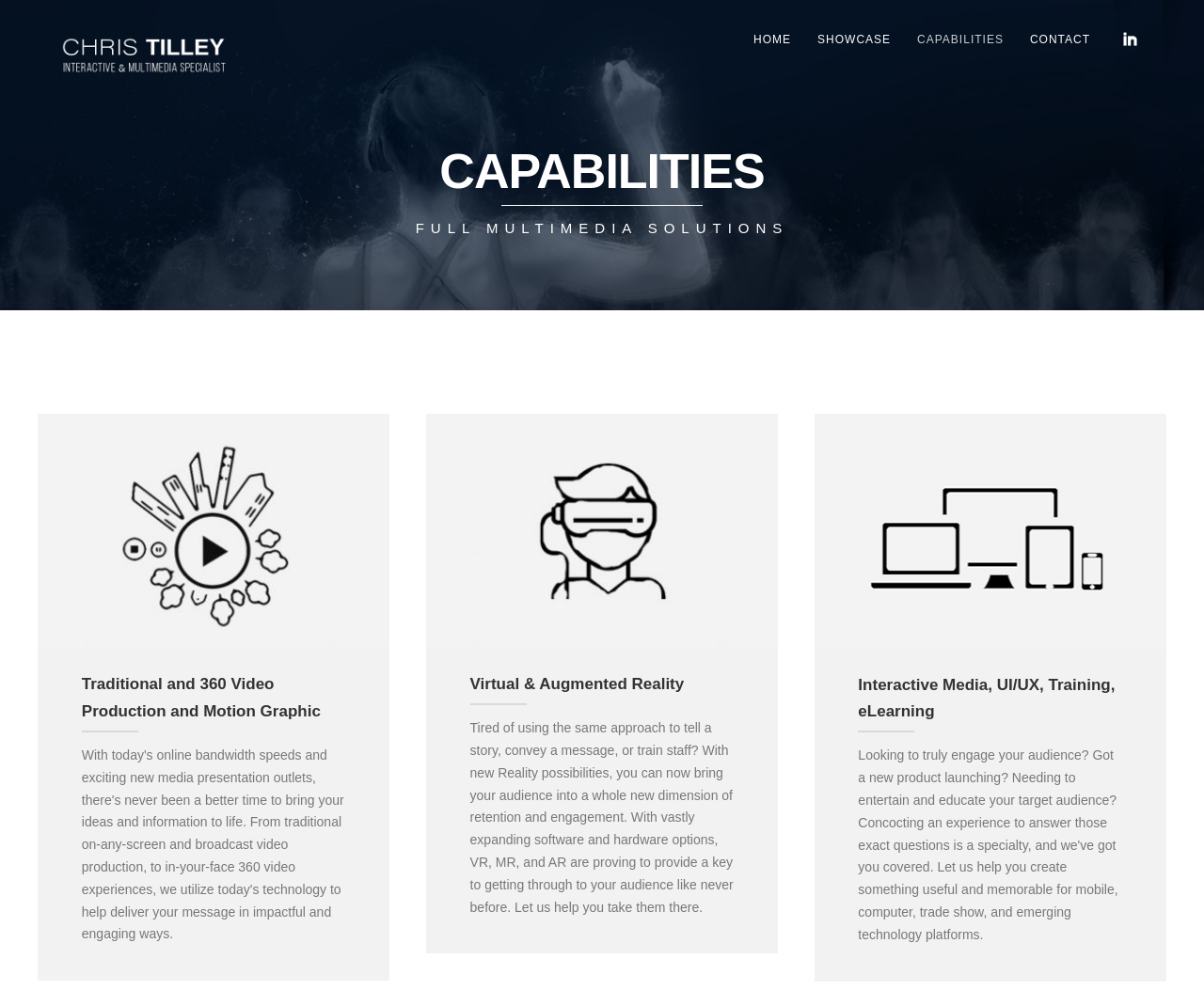Locate the bounding box of the UI element with the following description: "Contact".

[0.844, 0.028, 0.916, 0.051]